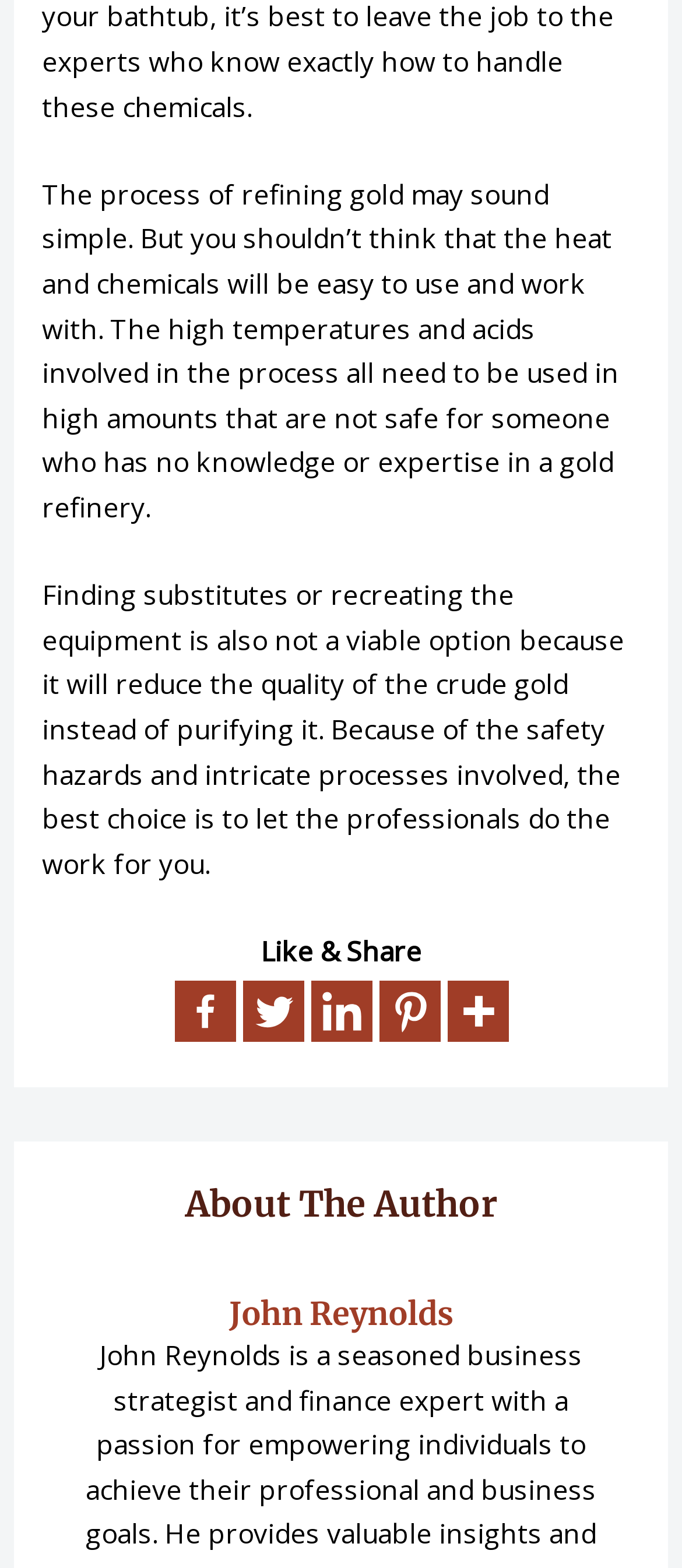Based on the element description: "title="More"", identify the bounding box coordinates for this UI element. The coordinates must be four float numbers between 0 and 1, listed as [left, top, right, bottom].

[0.655, 0.625, 0.745, 0.664]